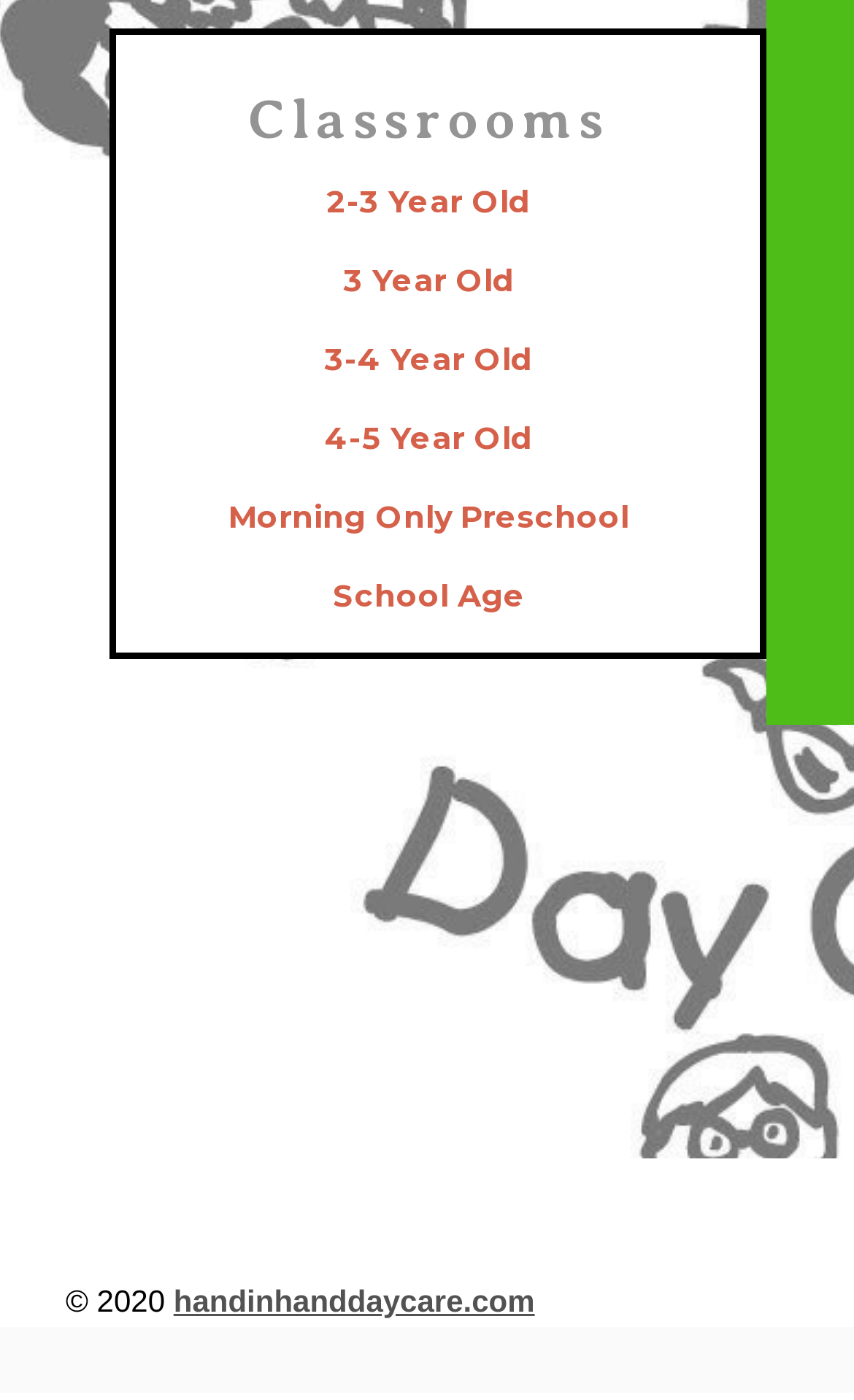Give a one-word or short phrase answer to the question: 
What is the position of the 'School Age' link?

Bottom